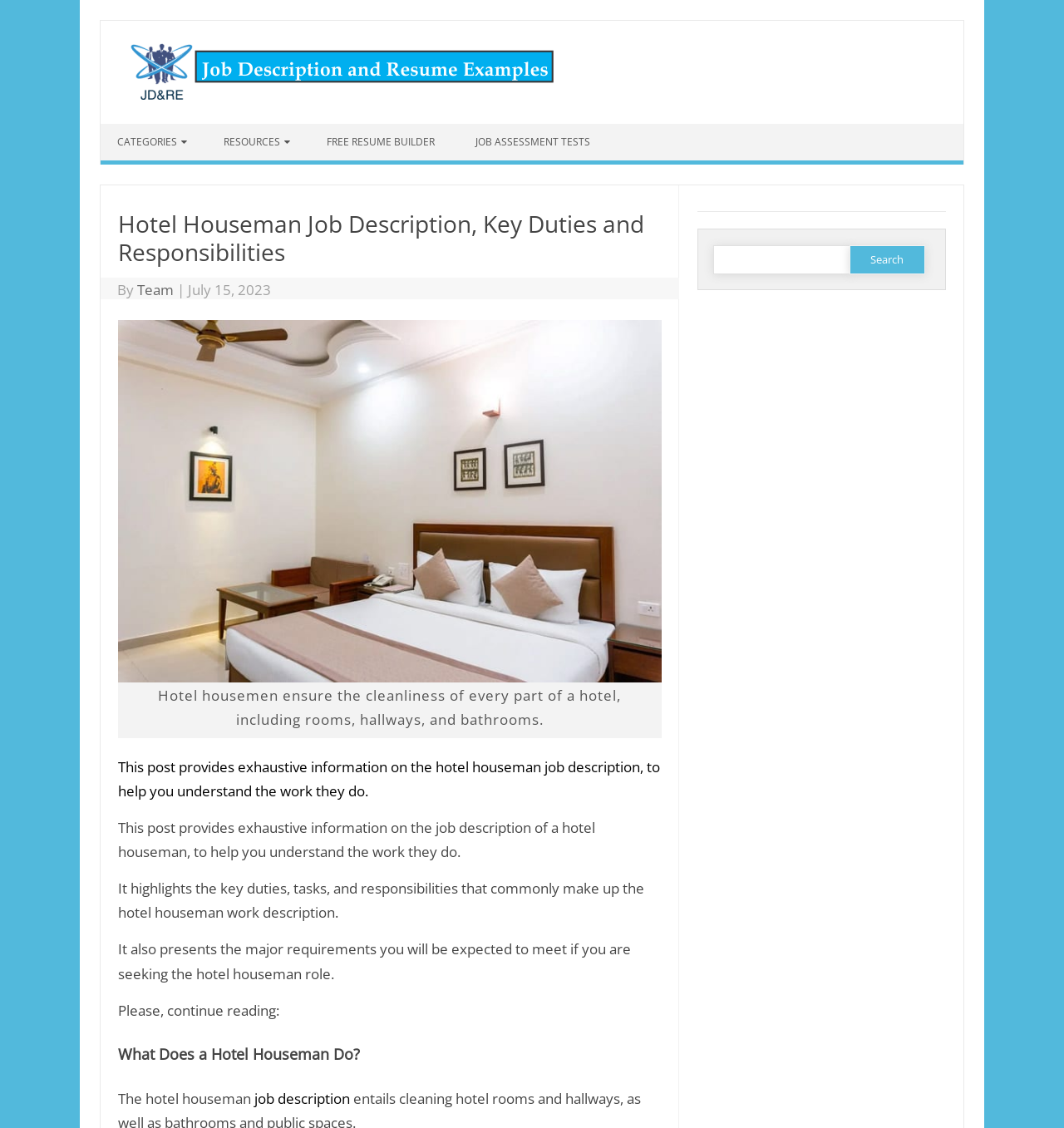Provide the bounding box coordinates, formatted as (top-left x, top-left y, bottom-right x, bottom-right y), with all values being floating point numbers between 0 and 1. Identify the bounding box of the UI element that matches the description: title="Job Description And Resume Examples"

[0.108, 0.075, 0.52, 0.092]